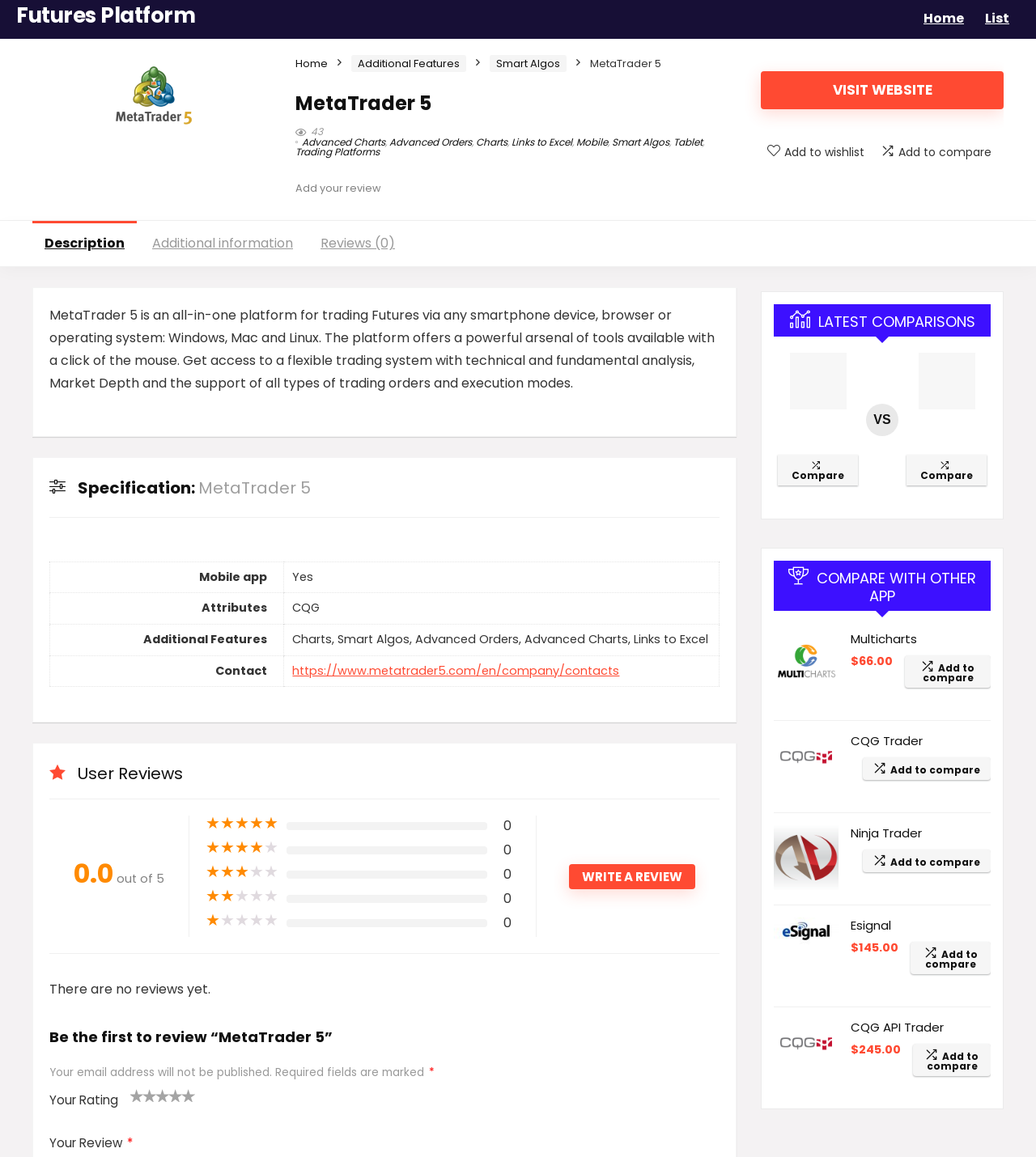Please identify the bounding box coordinates of the element on the webpage that should be clicked to follow this instruction: "Click on the 'VISIT WEBSITE' button". The bounding box coordinates should be given as four float numbers between 0 and 1, formatted as [left, top, right, bottom].

[0.734, 0.062, 0.969, 0.094]